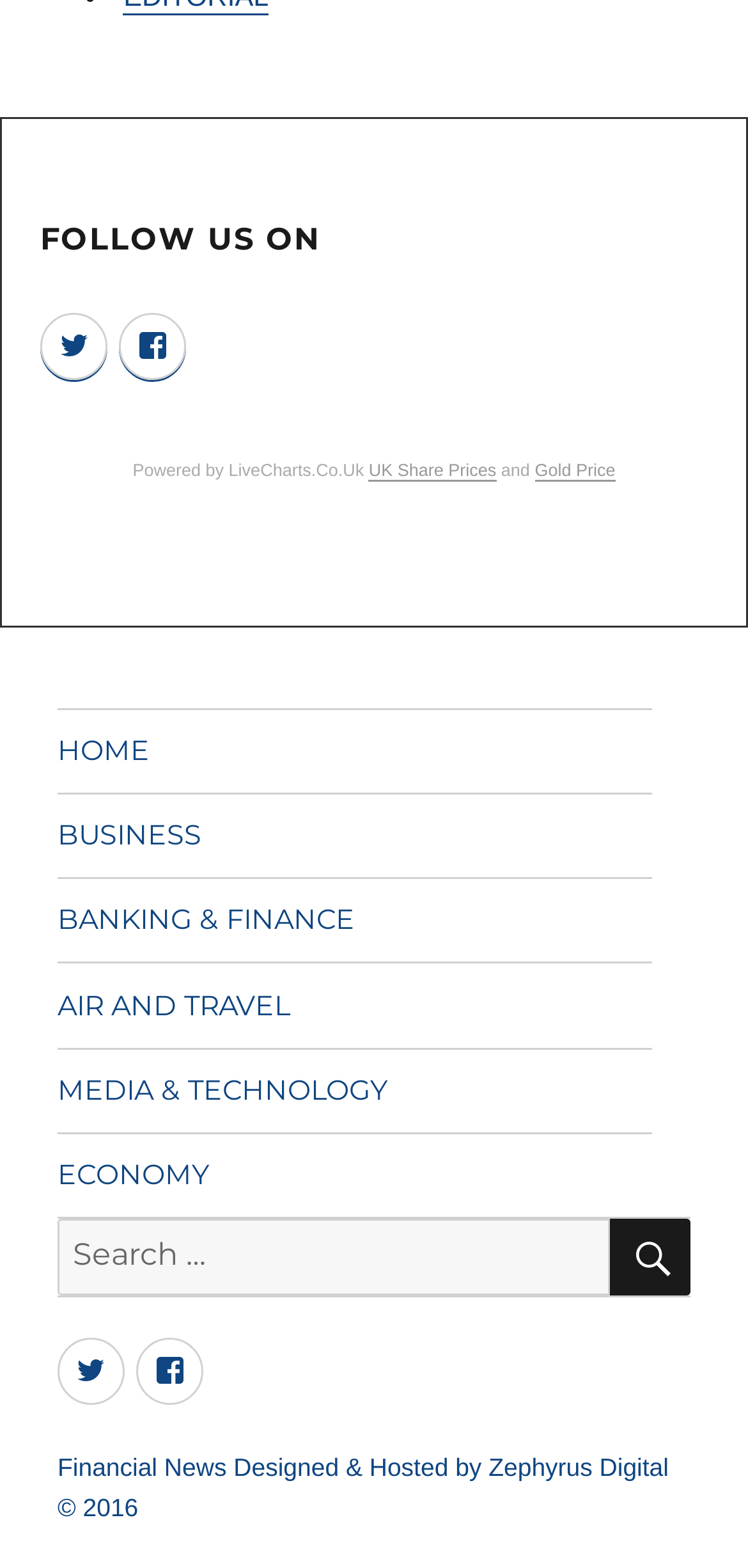Find the bounding box coordinates of the element you need to click on to perform this action: 'Go to HOME page'. The coordinates should be represented by four float values between 0 and 1, in the format [left, top, right, bottom].

[0.077, 0.453, 0.872, 0.506]